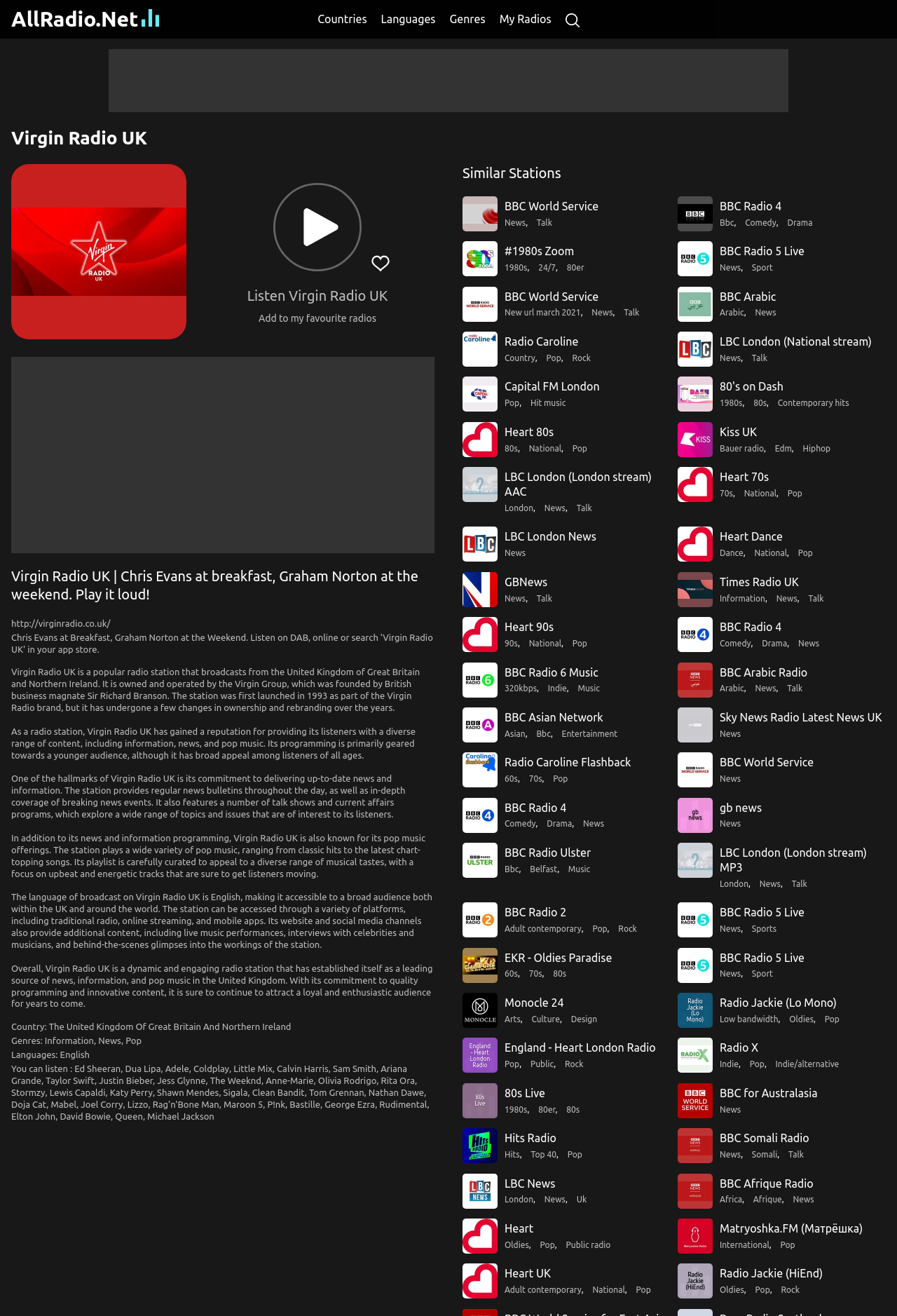Locate the bounding box coordinates of the clickable region to complete the following instruction: "Add Virgin Radio UK to my favourite radios."

[0.409, 0.189, 0.44, 0.21]